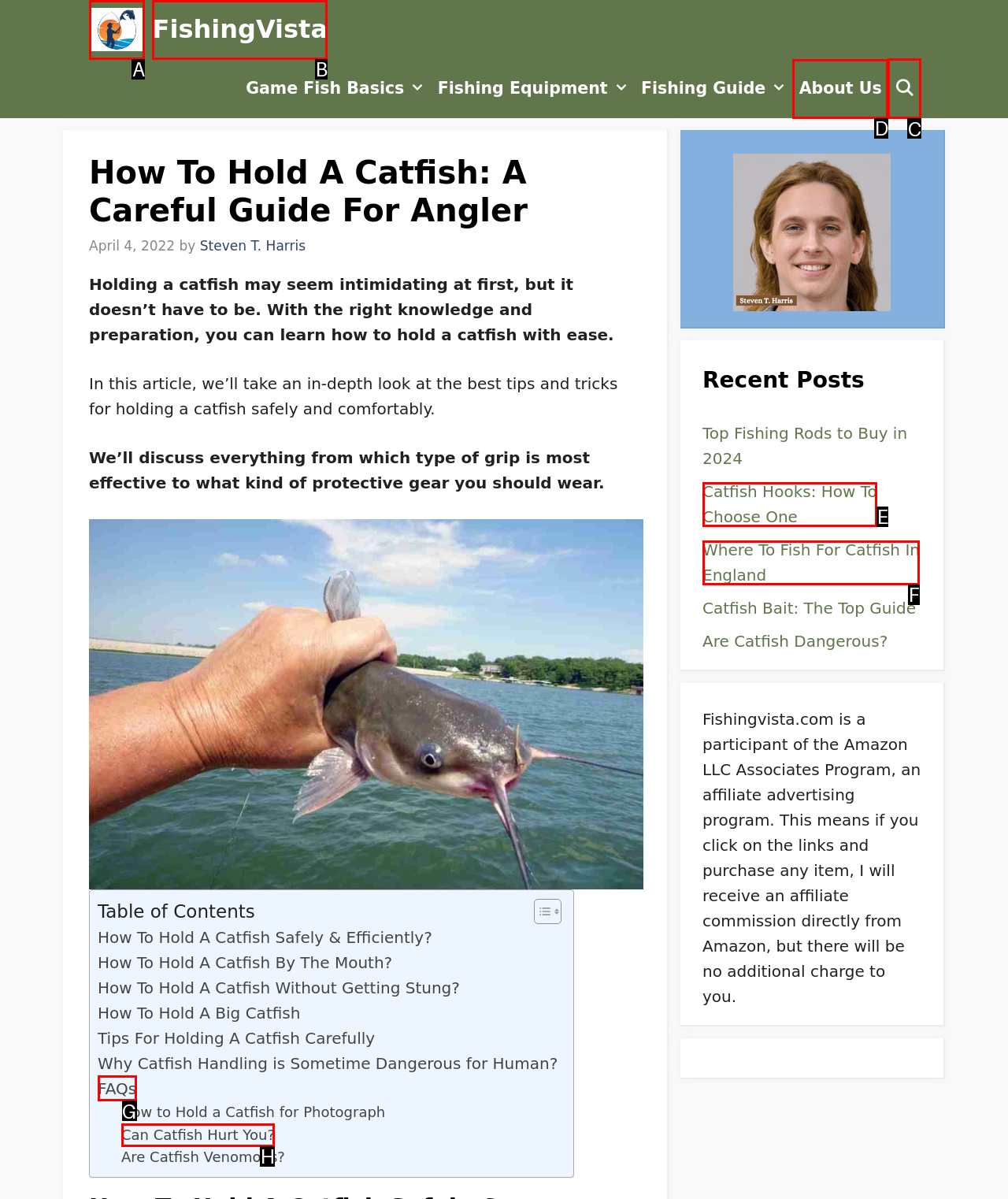Determine which letter corresponds to the UI element to click for this task: Open the search bar
Respond with the letter from the available options.

C